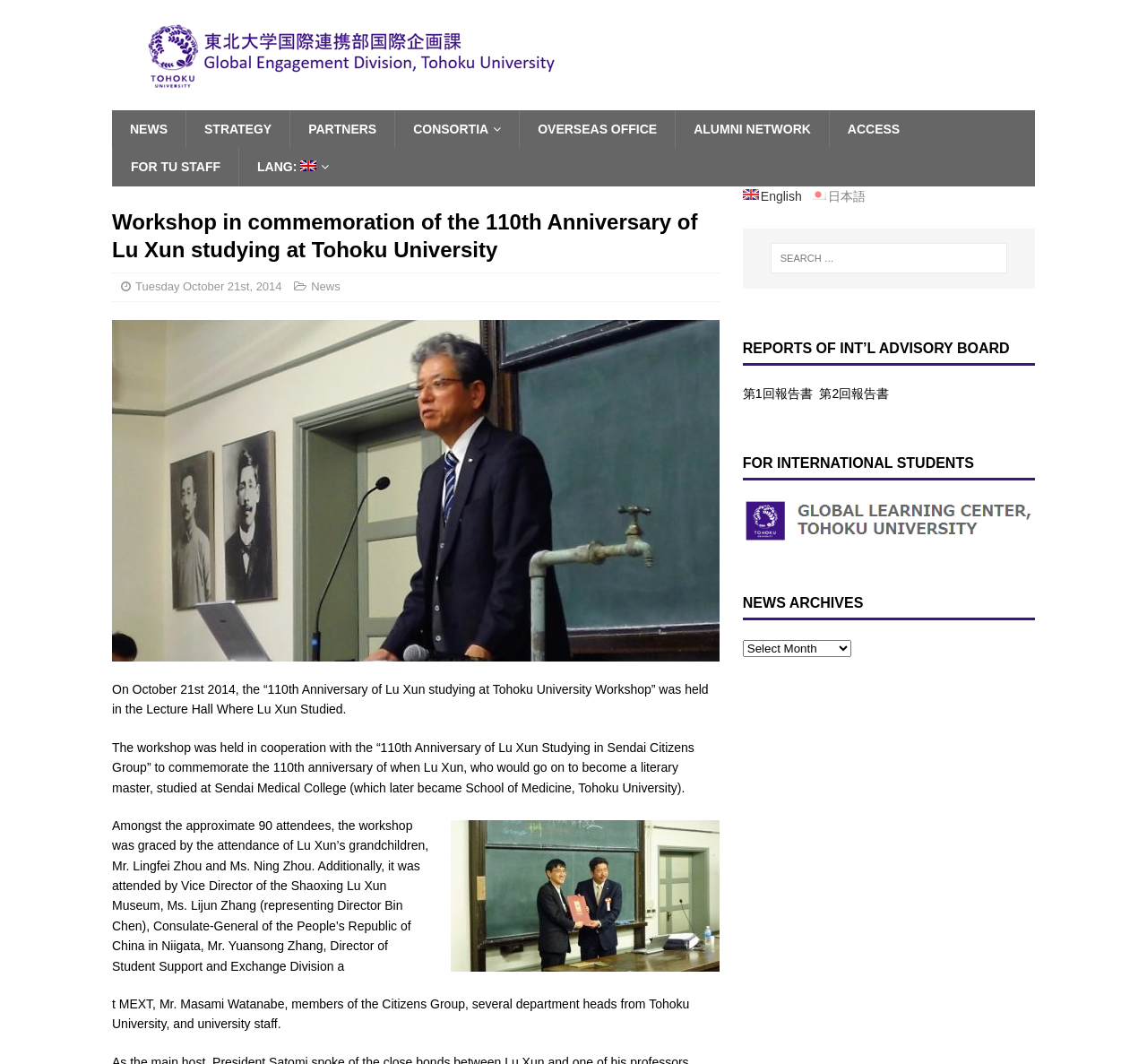Pinpoint the bounding box coordinates of the clickable area necessary to execute the following instruction: "View reports of INT’L ADVISORY BOARD". The coordinates should be given as four float numbers between 0 and 1, namely [left, top, right, bottom].

[0.647, 0.319, 0.902, 0.343]